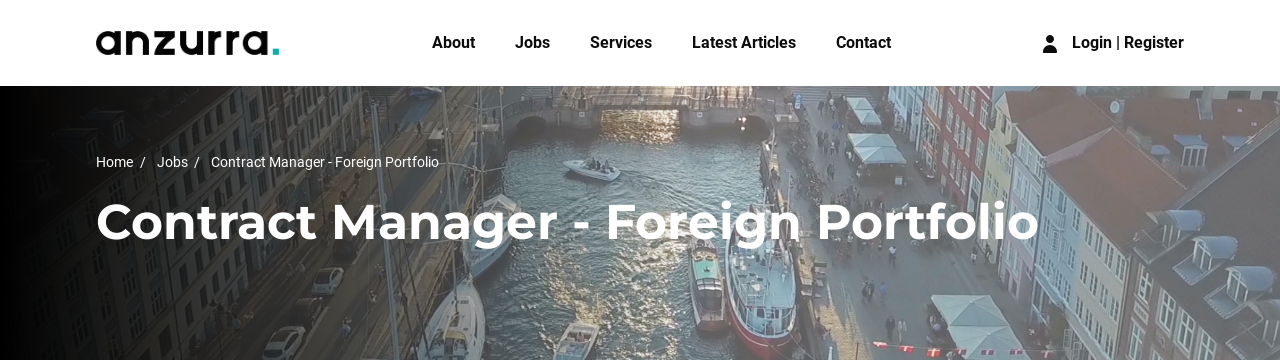What is the purpose of the image?
Please ensure your answer is as detailed and informative as possible.

The image is part of a job listing or recruitment page, as indicated by the text overlay featuring the title 'Contract Manager - Foreign Portfolio'. The modern and appealing aesthetic is designed to attract potential candidates to the advertised position.